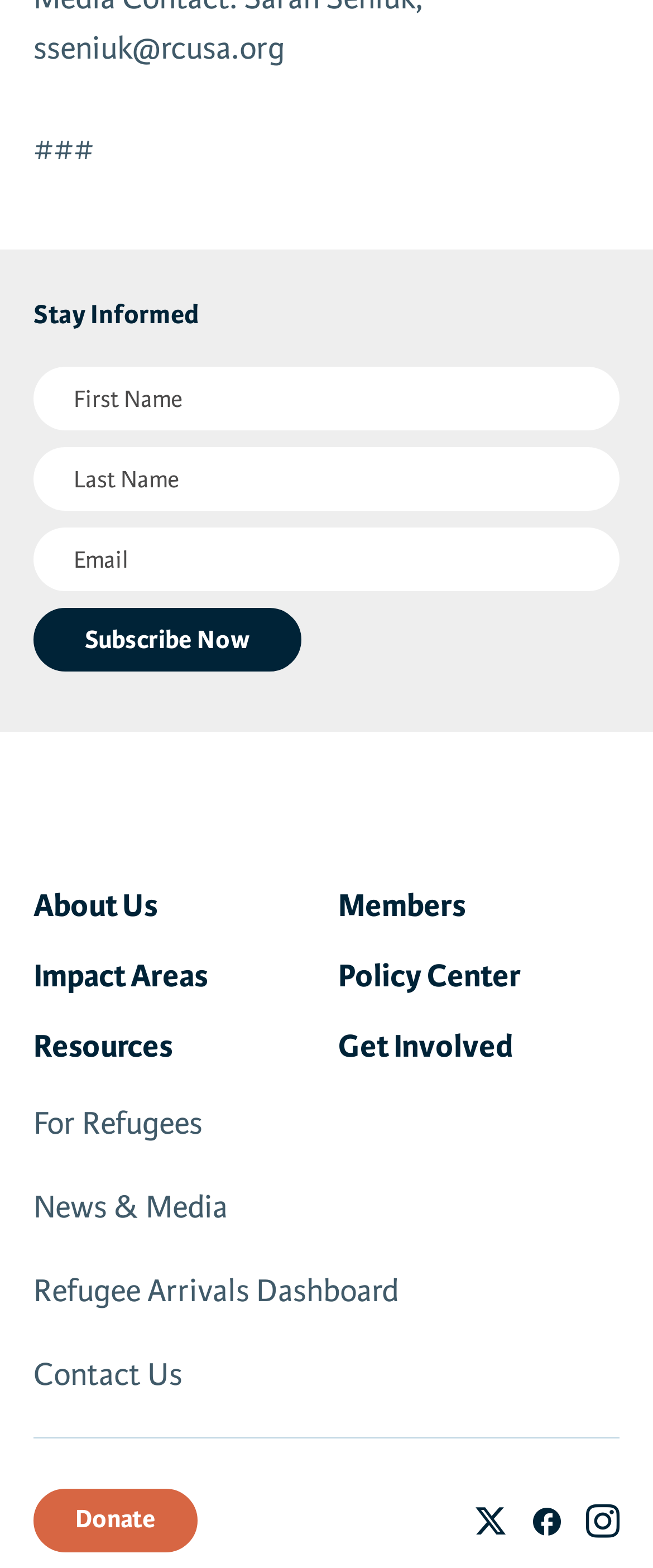What is the logo of the organization?
Please analyze the image and answer the question with as much detail as possible.

The logo of the organization is the 'Refugee Council USA Logo' image, which is linked to the organization's homepage or main page.